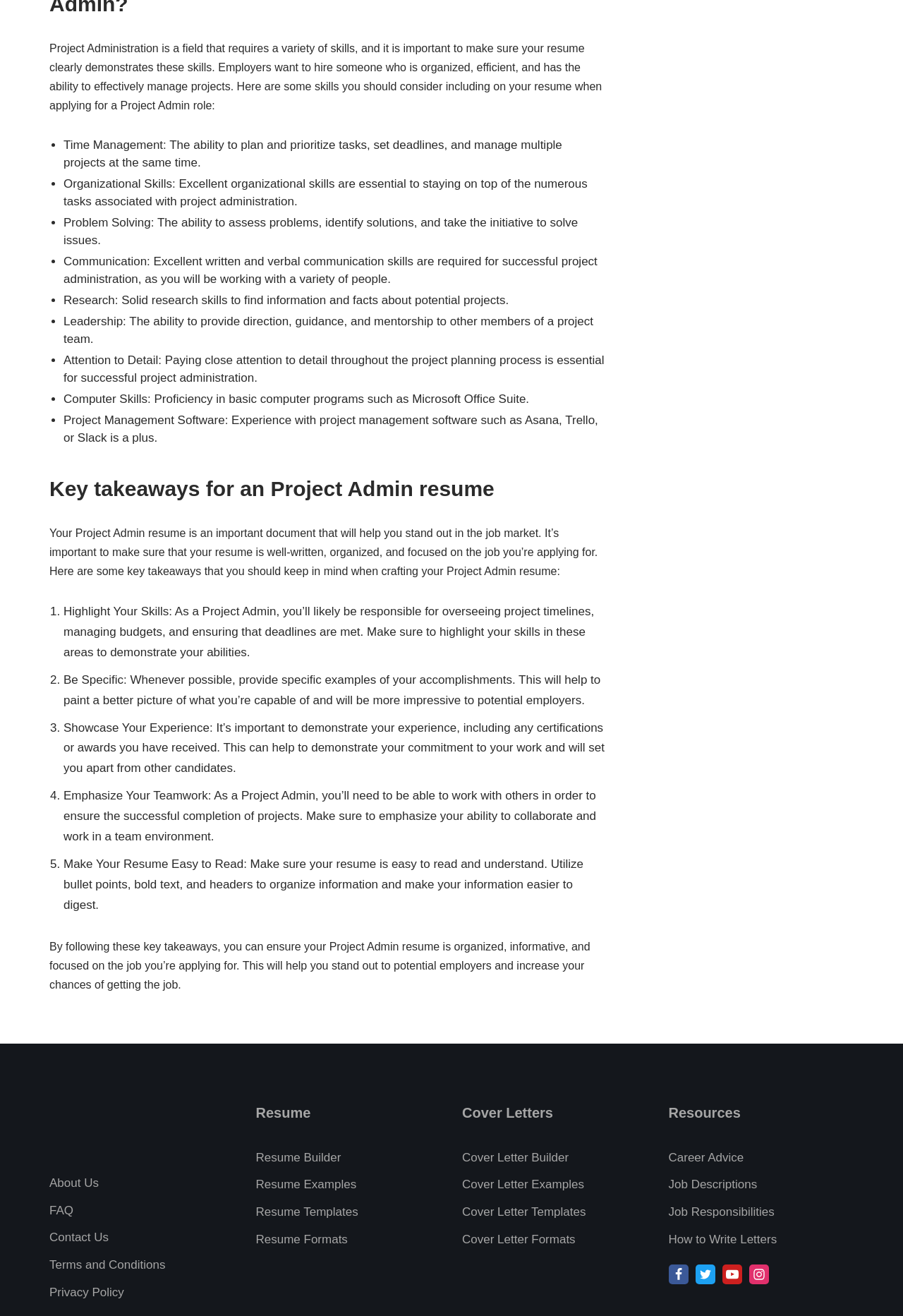Identify and provide the bounding box coordinates of the UI element described: "Cover Letter Formats". The coordinates should be formatted as [left, top, right, bottom], with each number being a float between 0 and 1.

[0.512, 0.937, 0.637, 0.947]